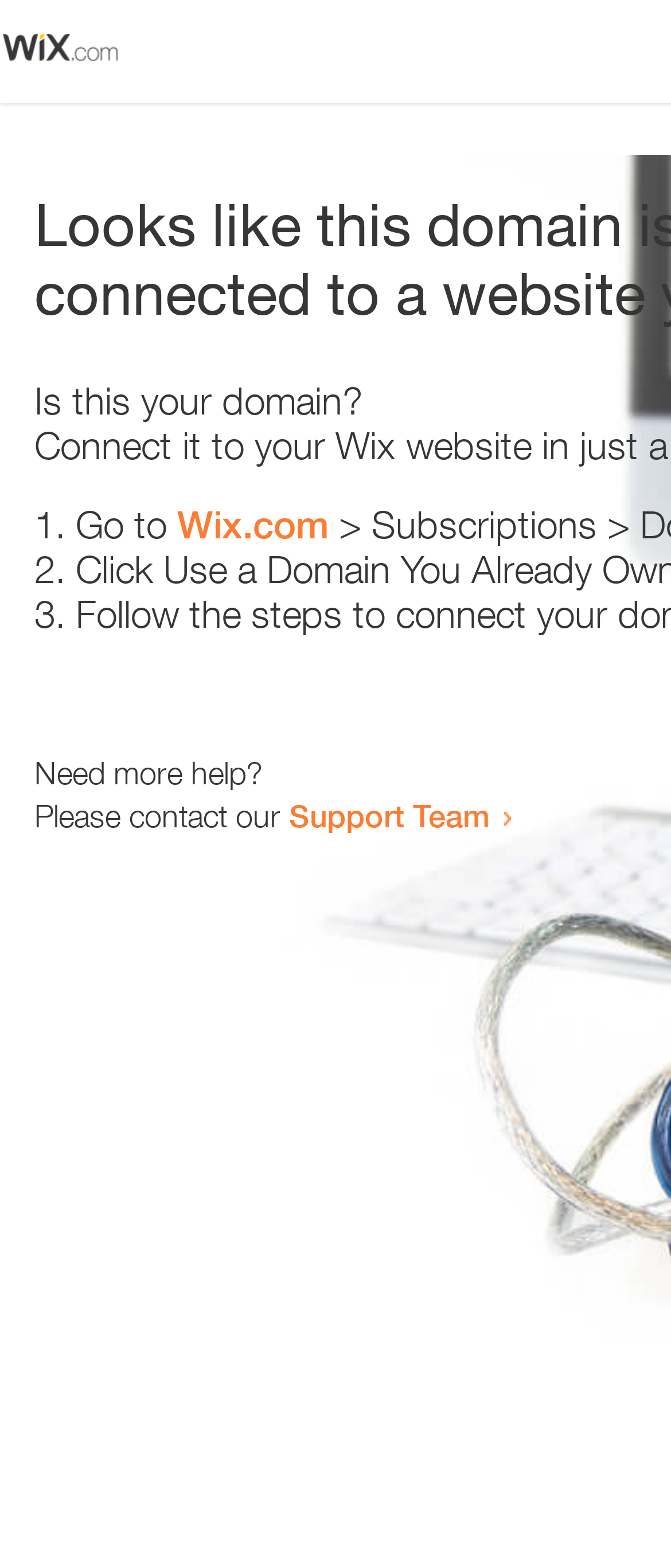Give a succinct answer to this question in a single word or phrase: 
What is the domain being referred to?

Wix.com